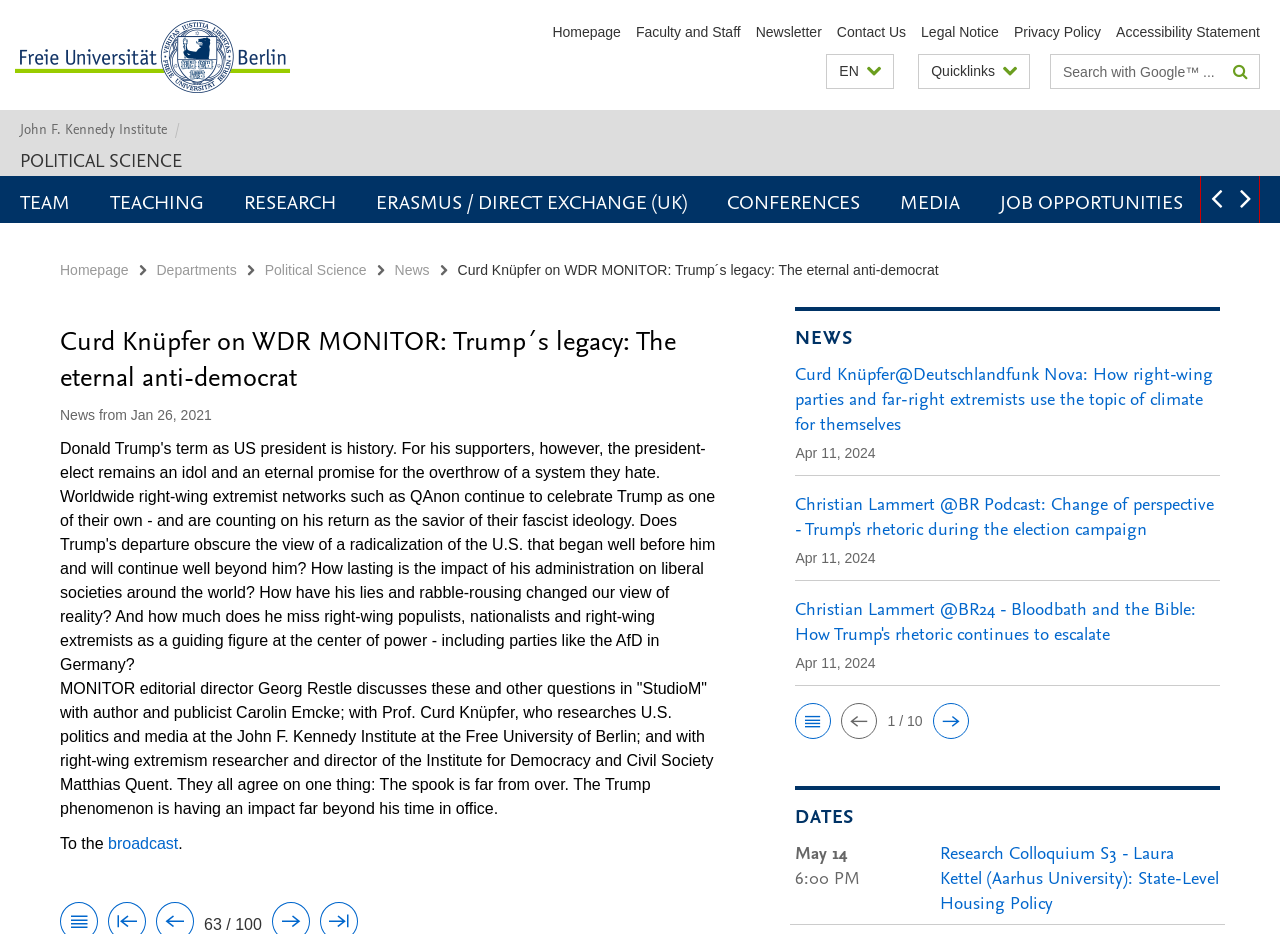Determine the bounding box coordinates of the clickable element to achieve the following action: 'Search for something'. Provide the coordinates as four float values between 0 and 1, formatted as [left, top, right, bottom].

[0.821, 0.059, 0.954, 0.094]